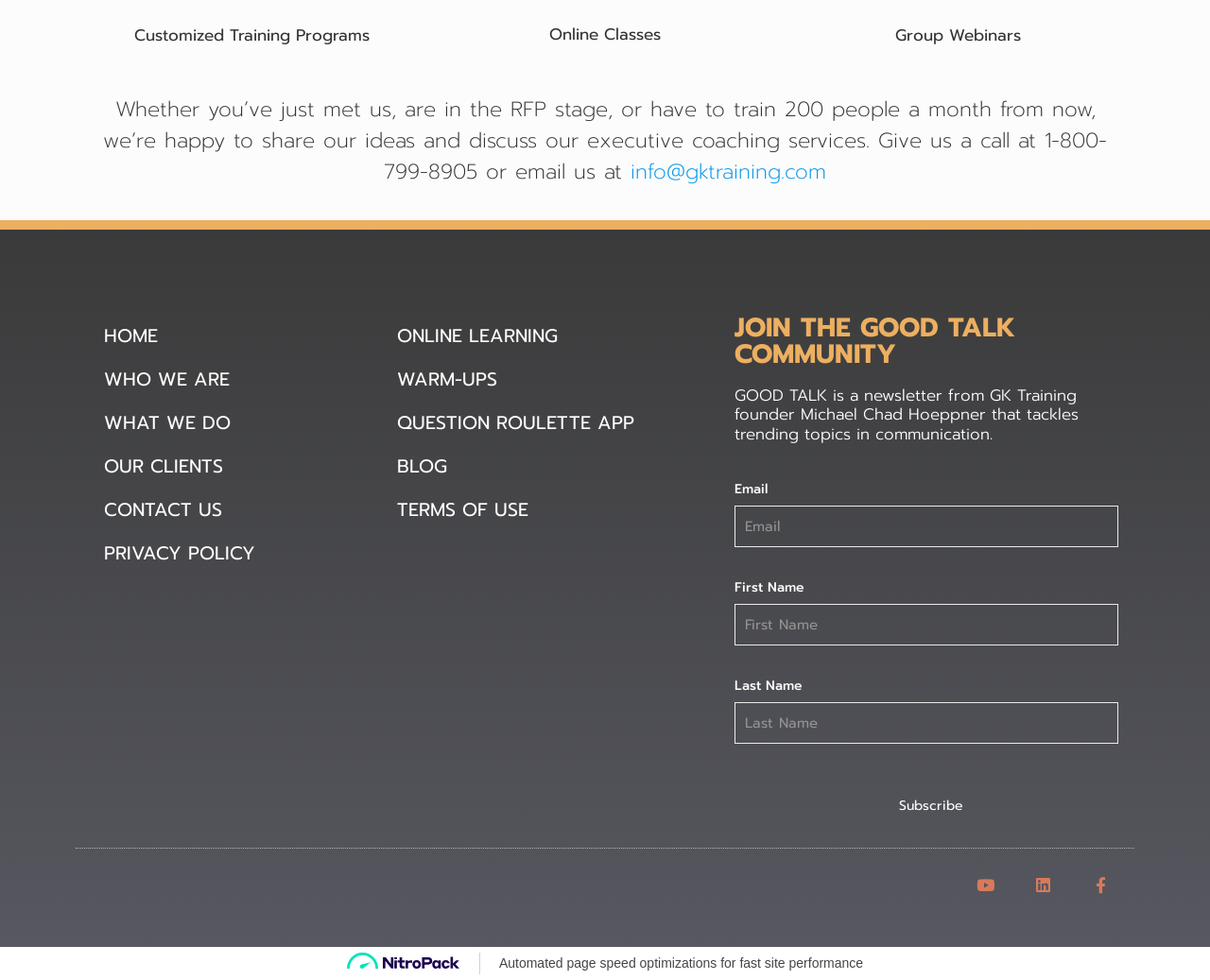Locate the bounding box coordinates of the clickable element to fulfill the following instruction: "Check out the 'ONLINE LEARNING' page". Provide the coordinates as four float numbers between 0 and 1 in the format [left, top, right, bottom].

[0.289, 0.321, 0.5, 0.366]